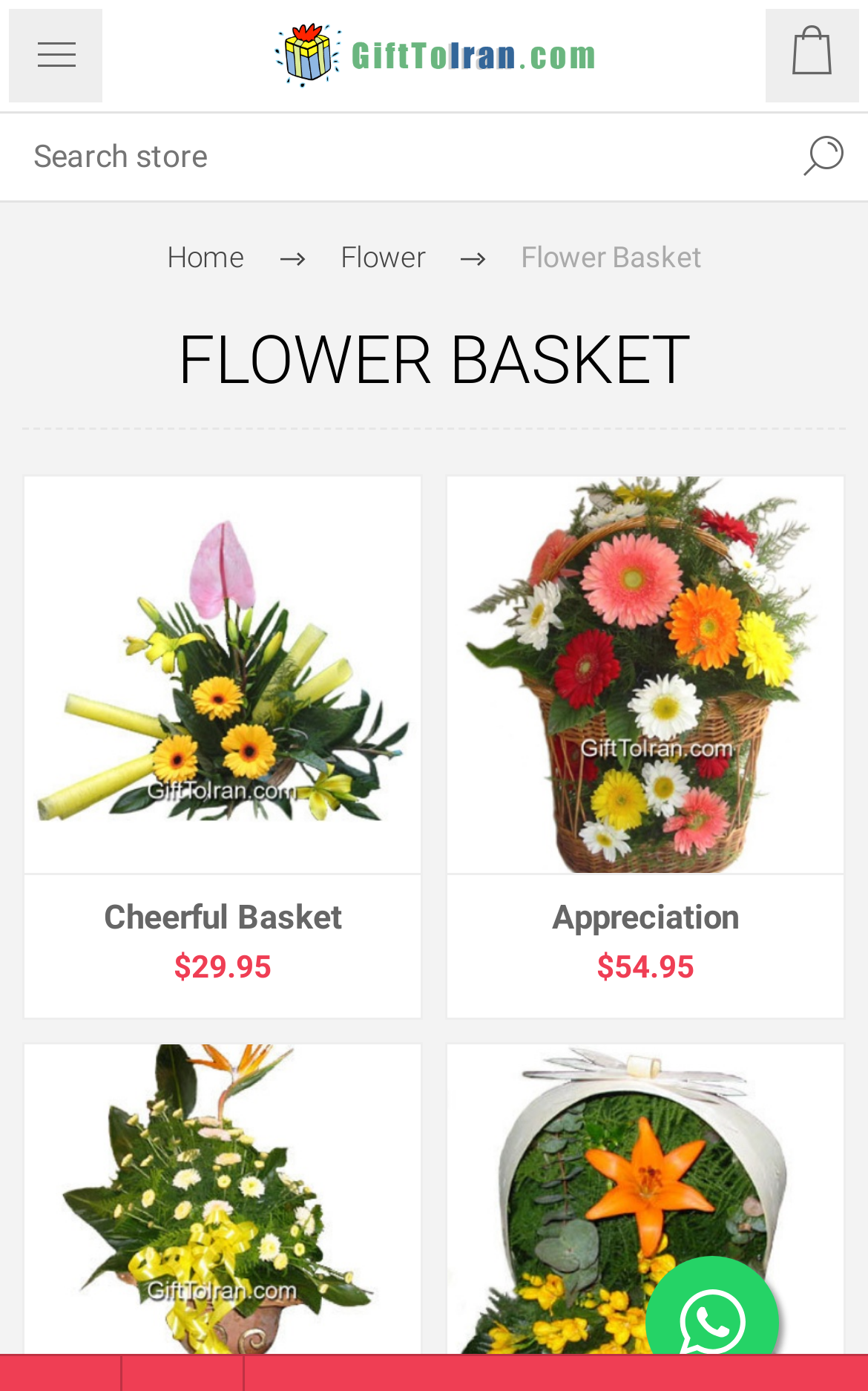Show the bounding box coordinates of the element that should be clicked to complete the task: "email Rogojeni office".

None